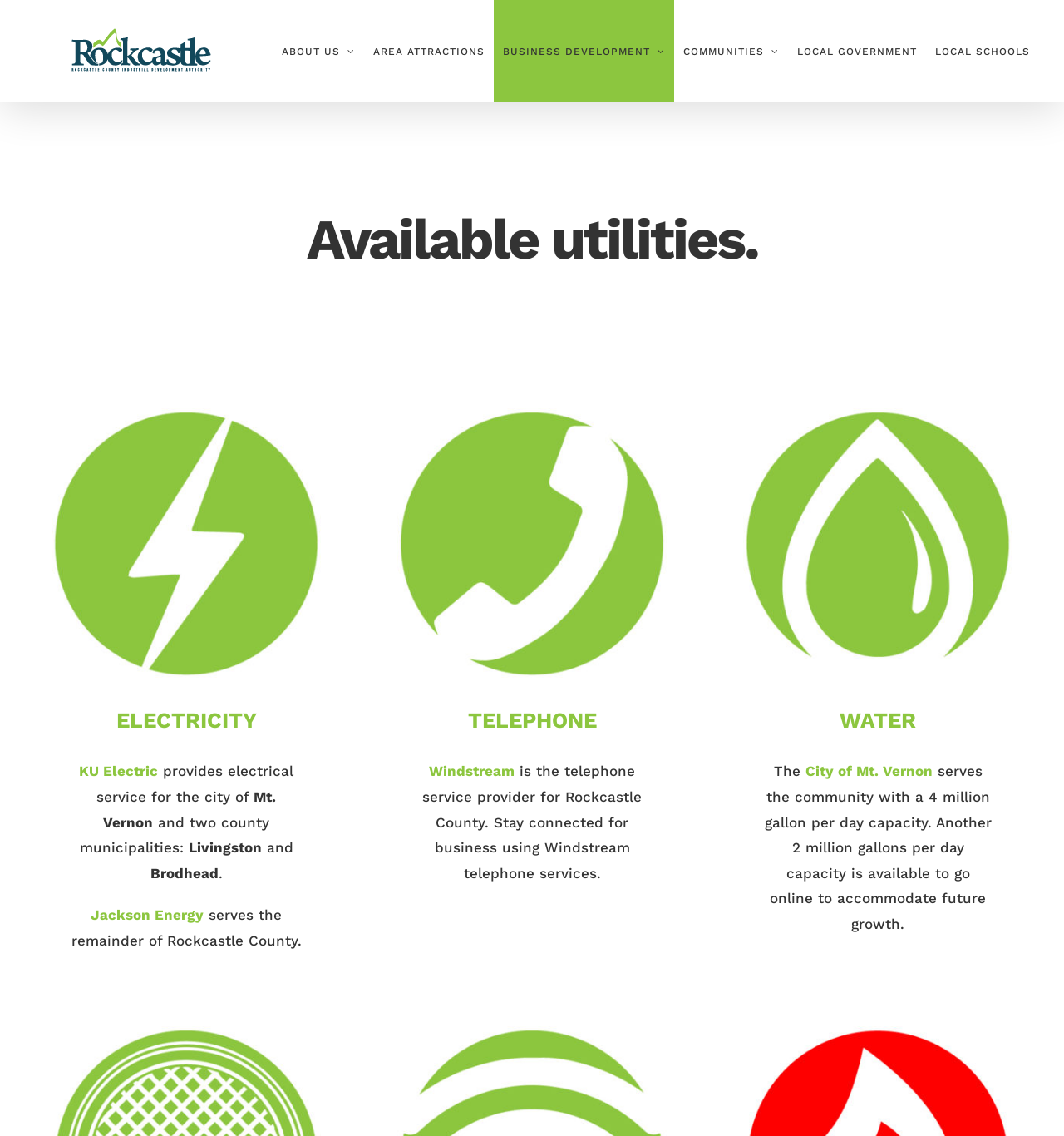What is the email address of the Rockcastle County Industrial Development Authority?
Please respond to the question thoroughly and include all relevant details.

The webpage provides contact information for the Rockcastle County Industrial Development Authority, including an email address, which is jvanhook@rockcastlecountyky.com.